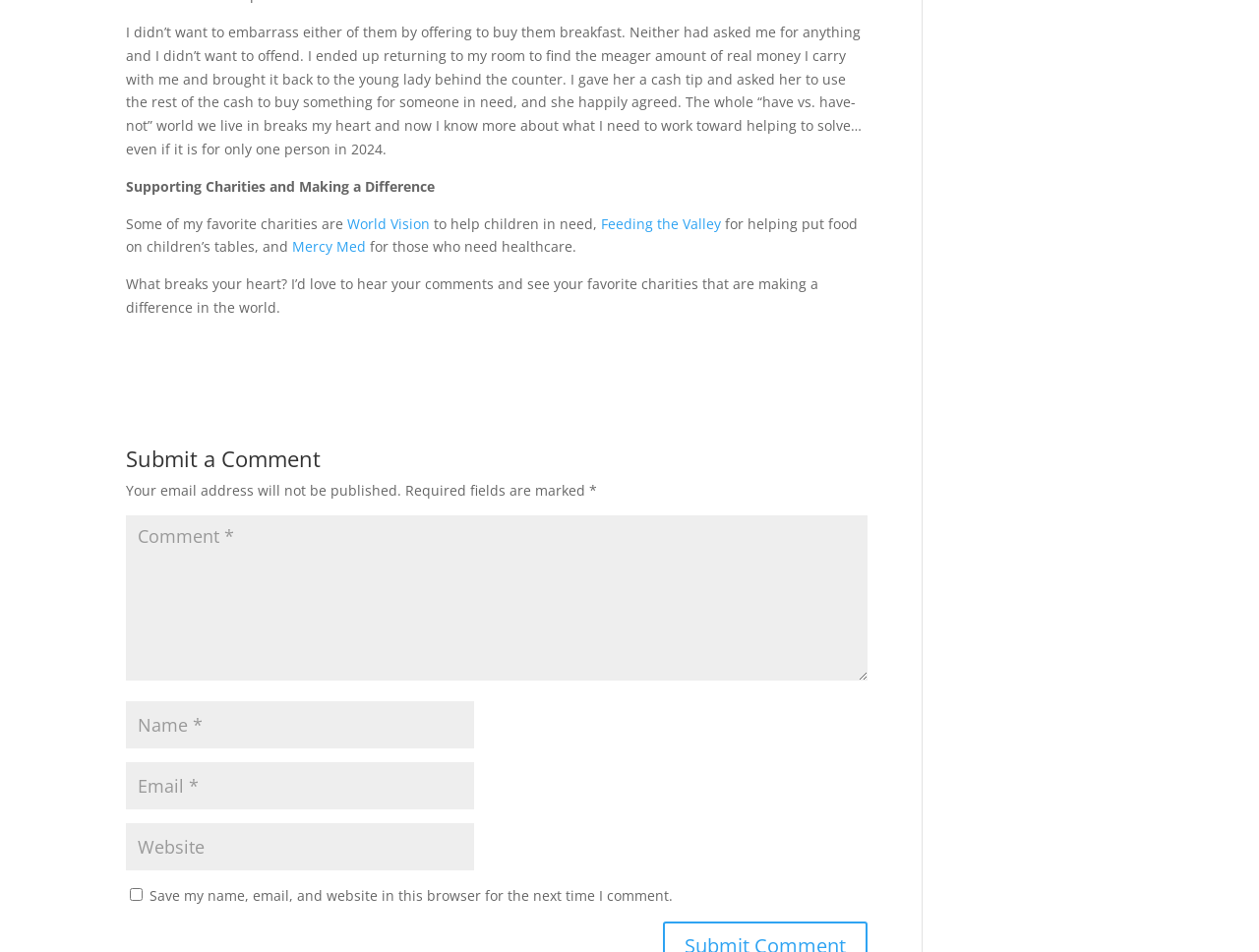Find the bounding box coordinates of the element you need to click on to perform this action: 'Submit a comment'. The coordinates should be represented by four float values between 0 and 1, in the format [left, top, right, bottom].

[0.1, 0.47, 0.689, 0.503]